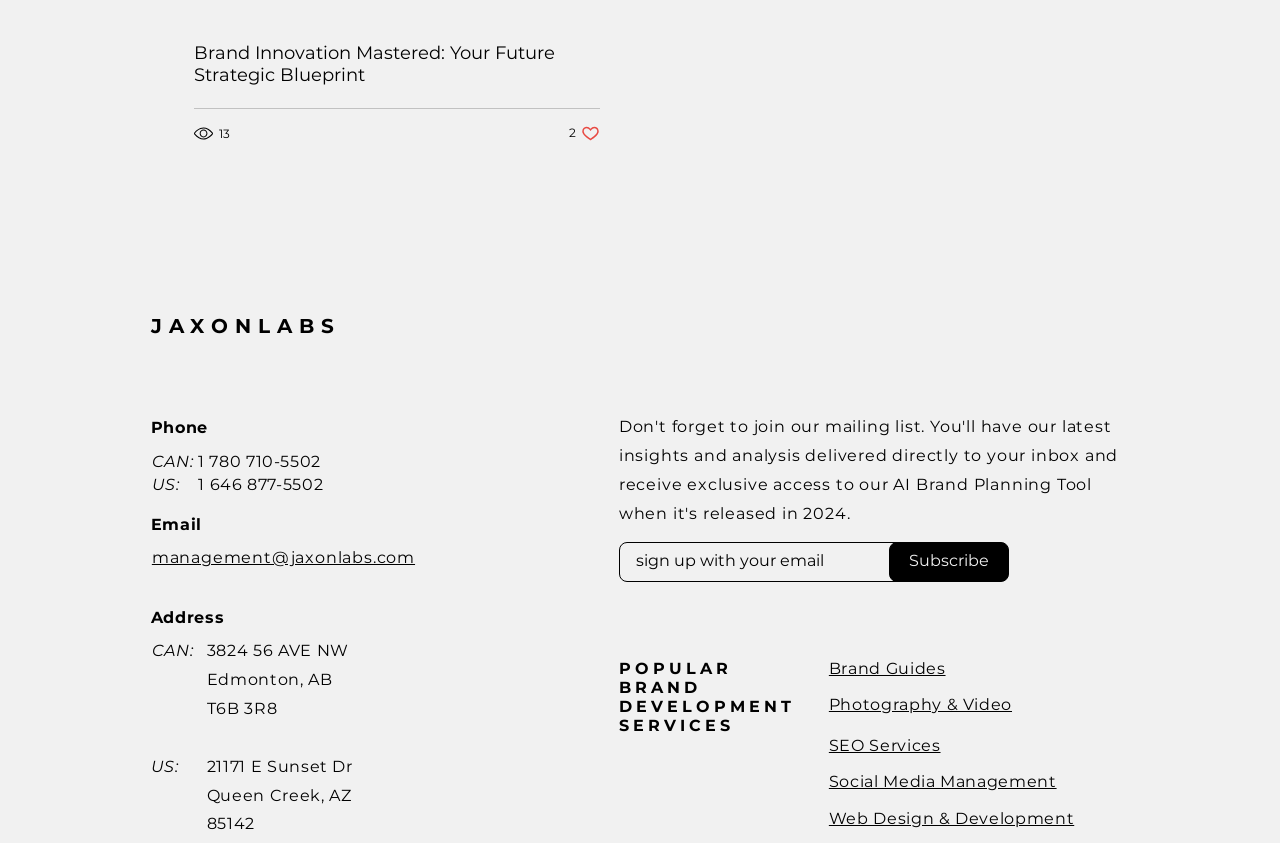What is the phone number for Canada?
From the details in the image, provide a complete and detailed answer to the question.

The phone number for Canada can be found in the StaticText element with the text '1 780 710-5502' which is located below the 'CAN:' label.